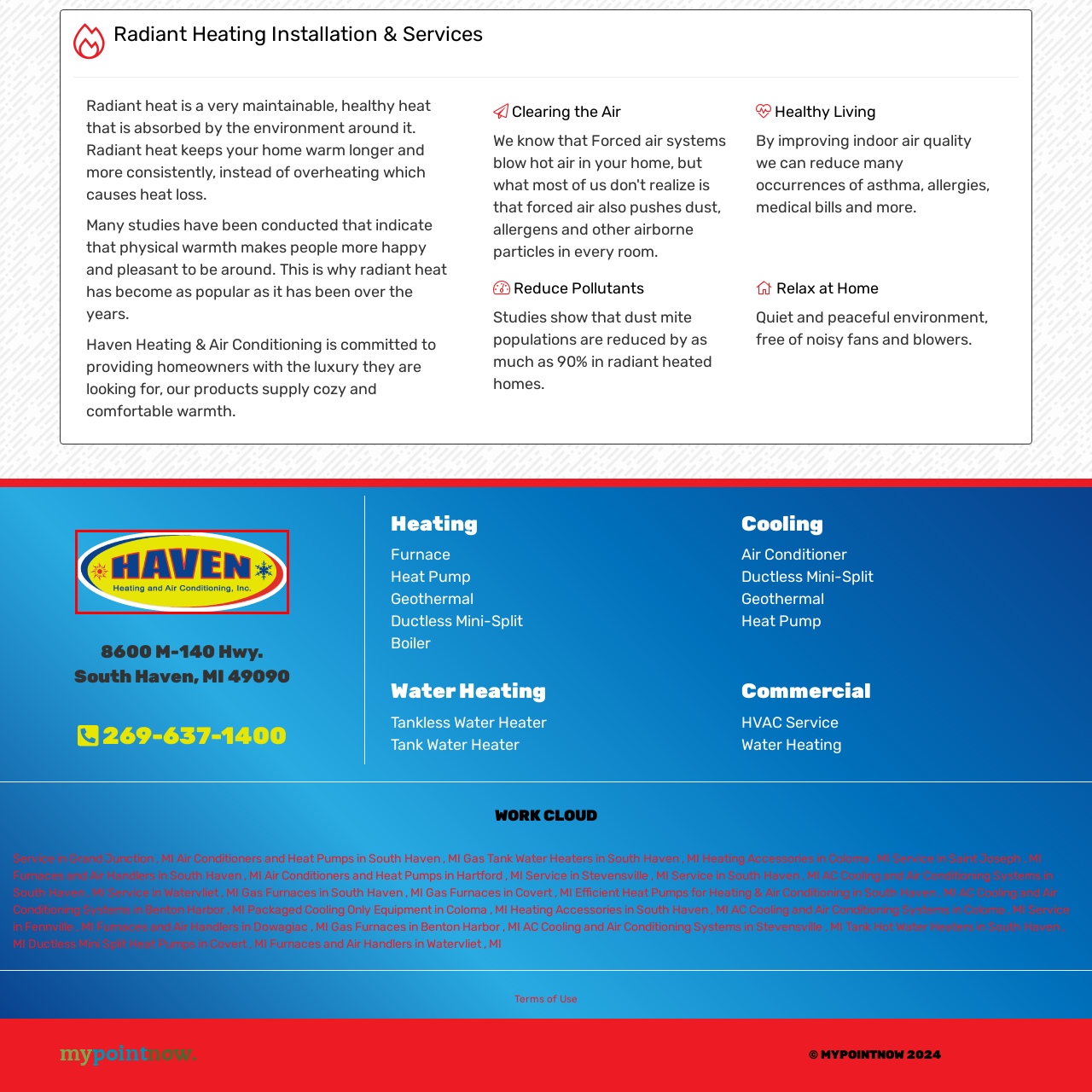Look closely at the zone within the orange frame and give a detailed answer to the following question, grounding your response on the visual details: 
What do the sun and snowflake illustrations represent?

The caption explains that the symbolic illustrations of a sun and a snowflake, flanking the logo, represent the heating and cooling services provided by the company, which implies that the sun is associated with heating and the snowflake is associated with cooling.